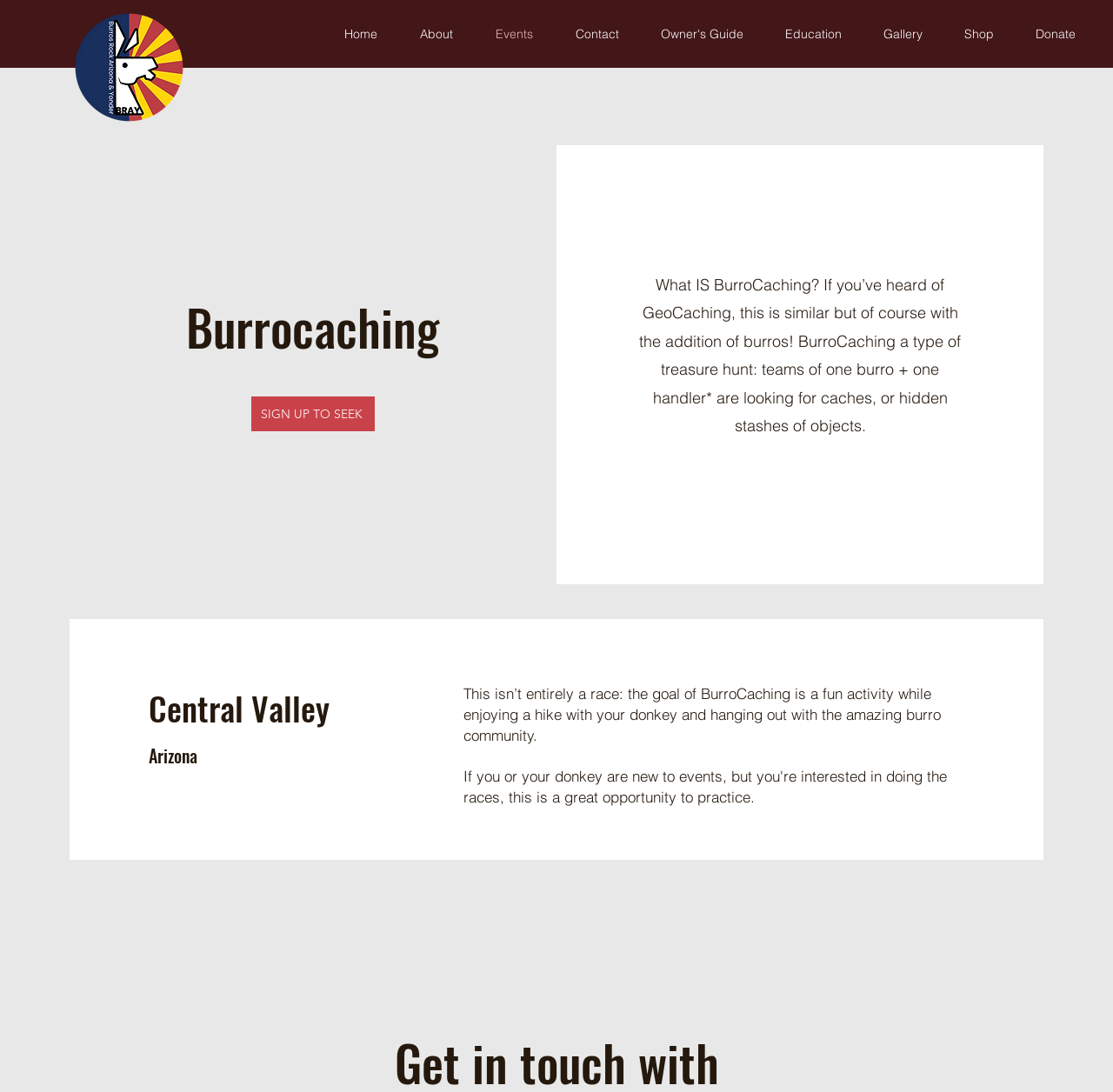Summarize the webpage comprehensively, mentioning all visible components.

The webpage is about Burrocaching Event, specifically the BRAY event. At the top left corner, there is a profile picture displayed as a circular image. Below the profile picture, a navigation menu spans across the top of the page, containing links to various sections of the website, including Home, About, Events, Contact, Owner's Guide, Education, Gallery, Shop, and Donate.

The main content of the page is divided into sections. The first section has a heading "Burrocaching" and a button "SIGN UP TO SEEK" below it. To the right of the button, there is a paragraph of text explaining what Burrocaching is, a type of treasure hunt involving teams of one burro and one handler searching for hidden caches.

Below this section, there is another heading "Central Valley" with a subheading "Arizona" to its right. A paragraph of text follows, describing the goal of BurroCaching as a fun activity that combines hiking with donkeys and socializing with the burro community.